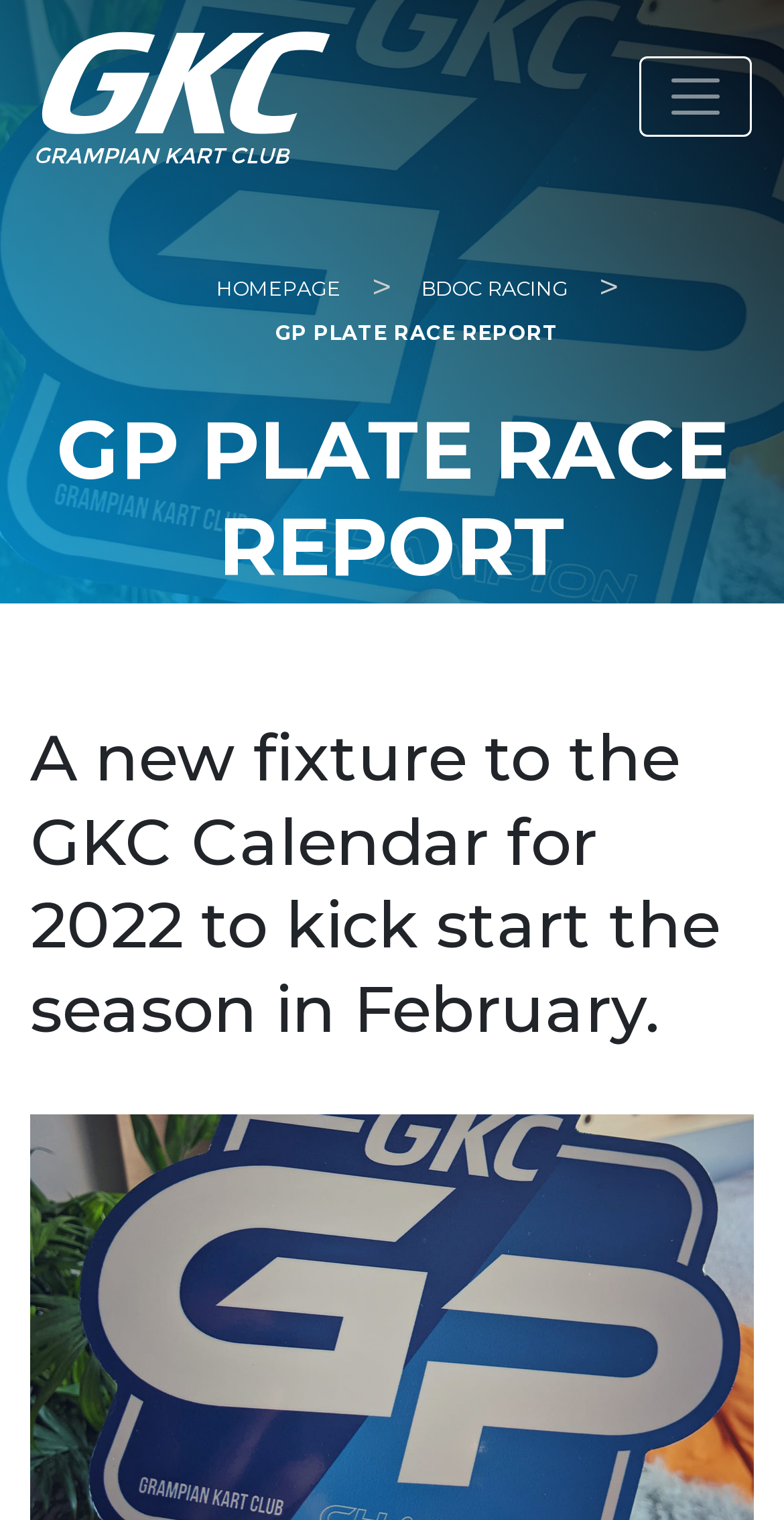Please analyze the image and give a detailed answer to the question:
What is the name of the kart club?

Based on the webpage, I can see that the strong text 'GP Plate Race Report' is accompanied by the text 'Grampian Kart Club', which suggests that Grampian Kart Club is the name of the kart club.